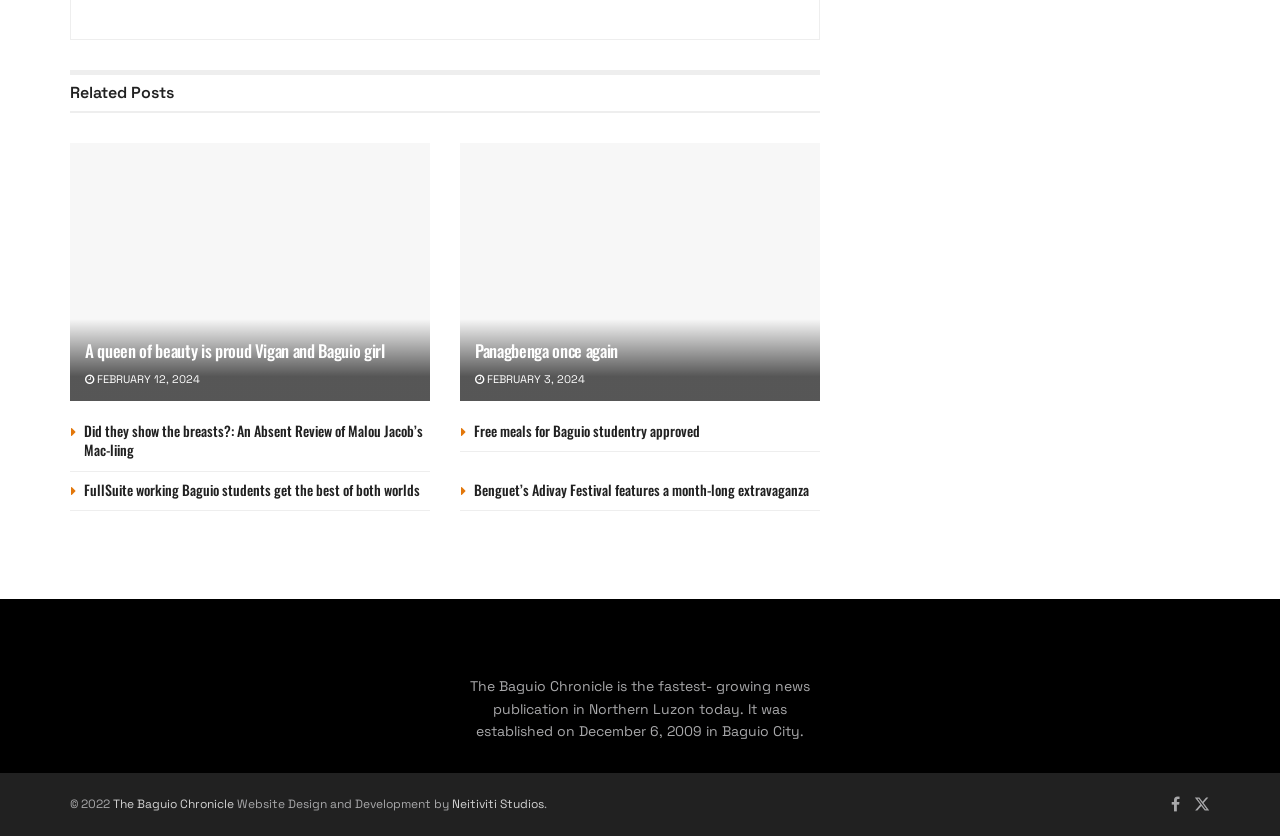Please give a concise answer to this question using a single word or phrase: 
What is the date when the news publication was established?

December 6, 2009